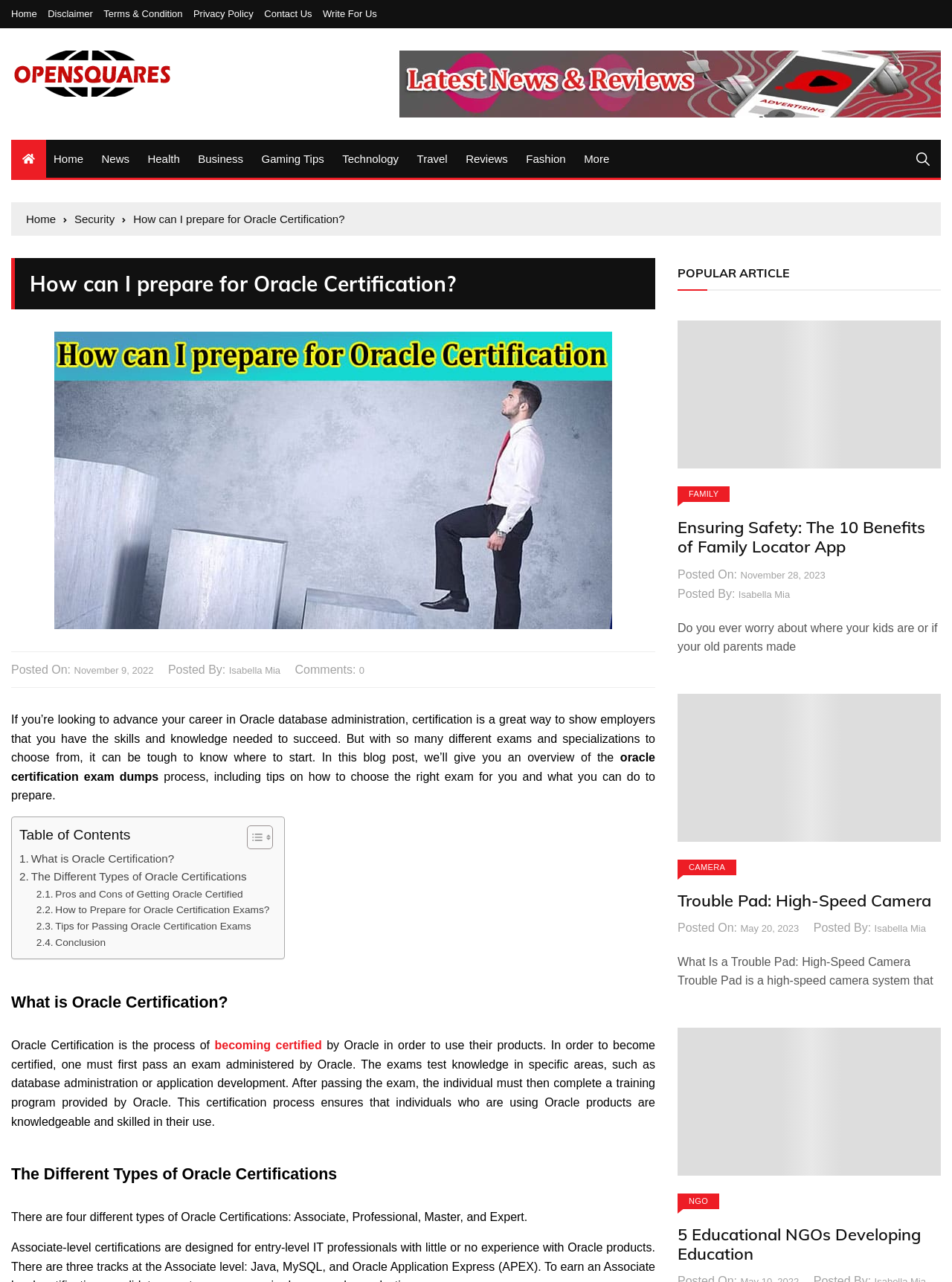Who is the author of the article 'How can I prepare for Oracle Certification?'?
Please provide a single word or phrase as your answer based on the image.

Isabella Mia